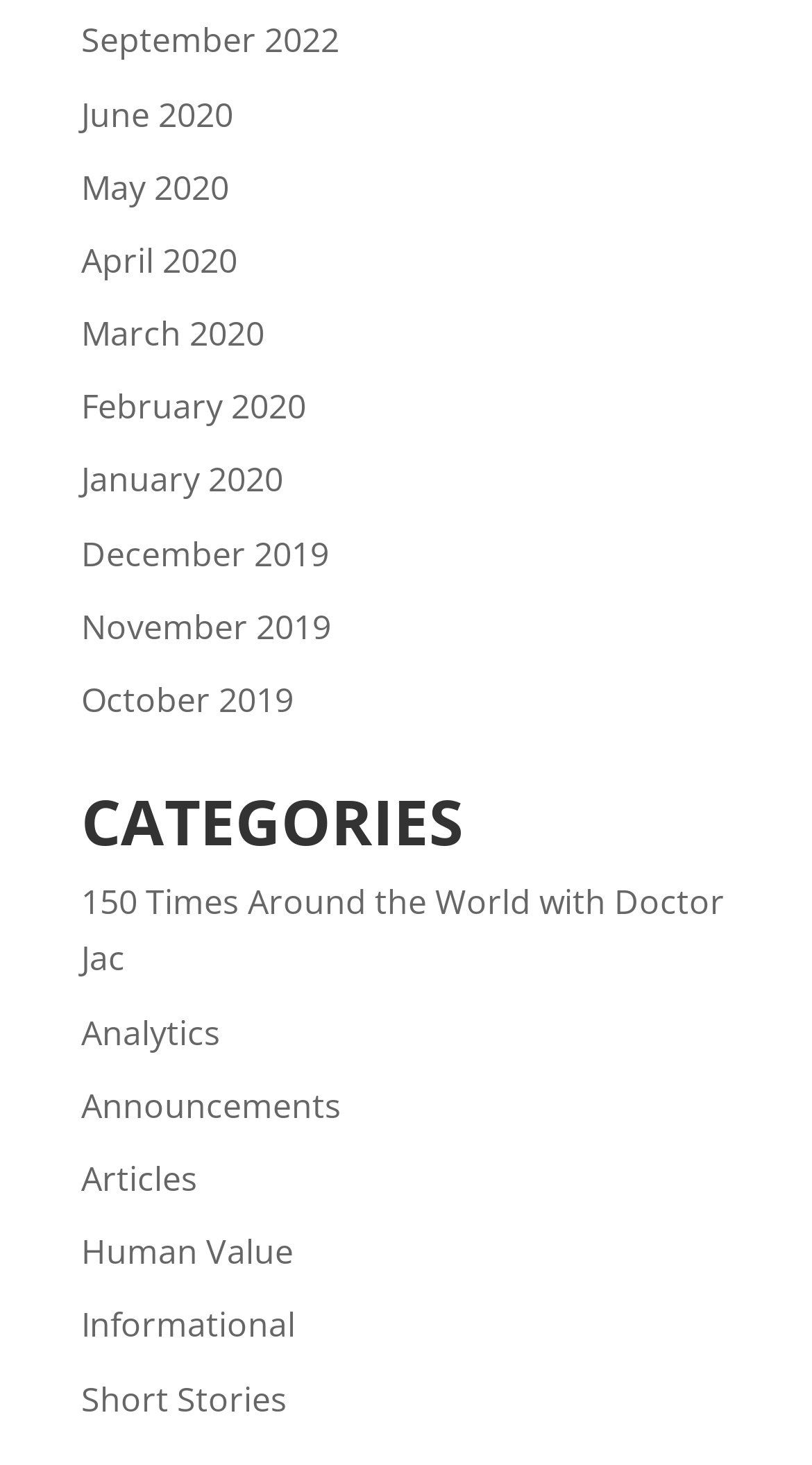What is the earliest month listed on the webpage?
Could you answer the question with a detailed and thorough explanation?

I looked at the list of links at the top of the webpage and found the earliest month listed, which is 'November 2019'.